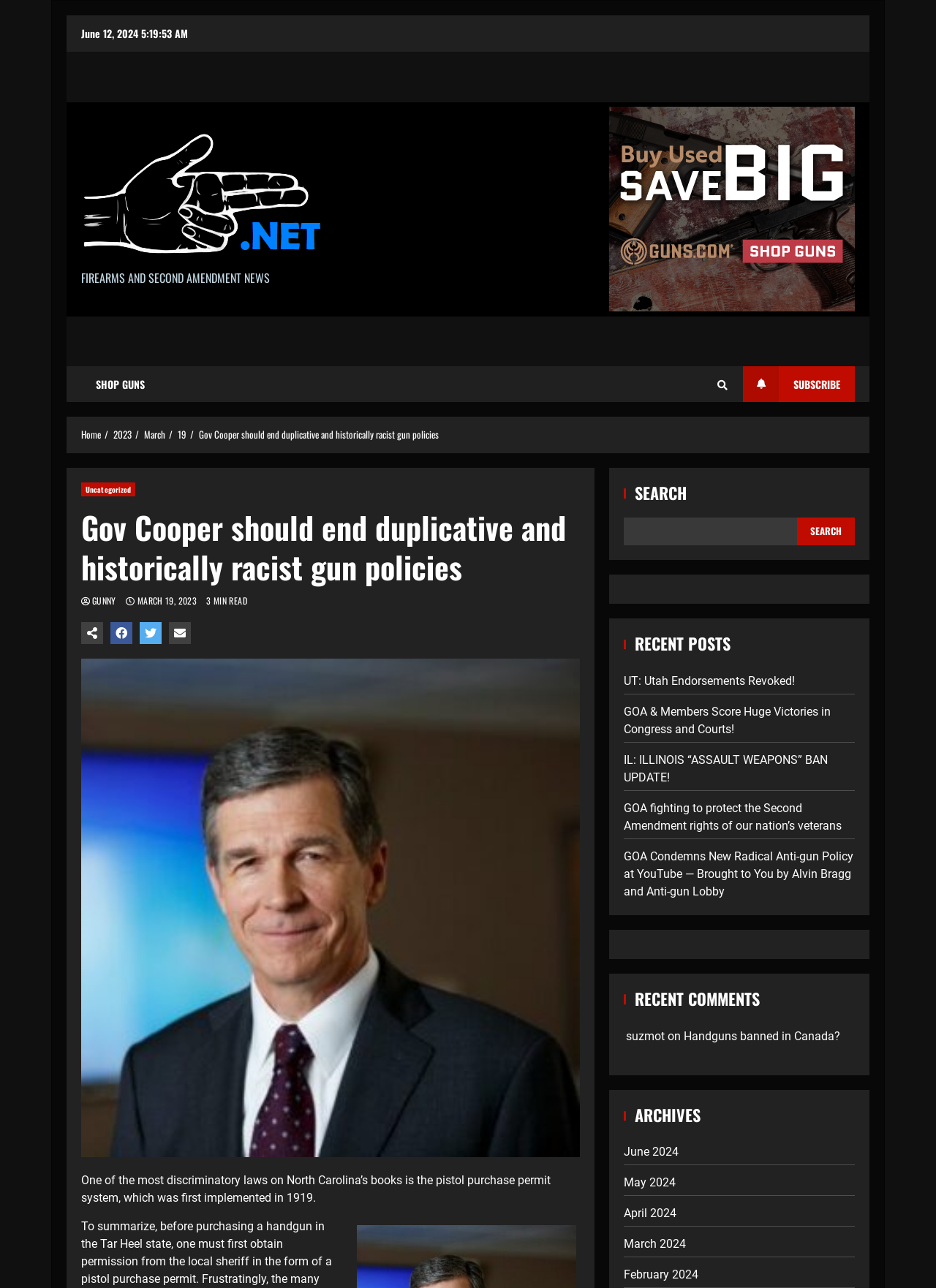Construct a comprehensive caption that outlines the webpage's structure and content.

The webpage appears to be a news article or blog post from Gun.net, with a focus on firearms and Second Amendment news. At the top of the page, there is a navigation menu with links to "Home", "2023", "March", and "19", indicating the article's date and category. Below this, there is a header with the title "Gov Cooper should end duplicative and historically racist gun policies" and a series of social media links.

The main content of the article begins with a brief summary, stating that one of the most discriminatory laws in North Carolina is the pistol purchase permit system, which was first implemented in 1919. The article then continues with the main text, which is not fully described in the accessibility tree.

To the right of the main content, there is a sidebar with several sections. The first section is labeled "RECENT POSTS" and lists five article titles with links. Below this, there is a section labeled "RECENT COMMENTS" with a single article link. Further down, there is a section labeled "ARCHIVES" with links to monthly archives from June 2024 to February 2024.

At the very top of the page, there is a link to "Skip to content" and a date stamp "June 12, 2024". The Gun.net logo is also present at the top, along with a link to "SHOP GUNS" and a search bar. The search bar has a button labeled "Search" and a text input field.